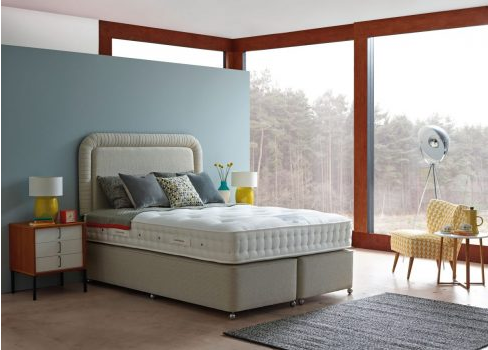Give an elaborate caption for the image.

This image showcases a beautifully arranged bedroom featuring the Pampero Dual Pocket Divan Bed. The bed is upholstered in a light fabric with a plush headboard that adds a touch of elegance. It is complemented by decorative cushions in various shades, enhancing the overall aesthetic. 

To the left, a stylish bedside table holds a modern lamp, while the warm wood of the furniture contrasts against the soft grey walls. Natural light streams in through large windows, illuminating the room and providing a serene view of the surrounding trees. The overall design embodies comfort and sophistication, making it an inviting space for relaxation. The inclusion of a cozy armchair and a patterned rug further enhances the room's warmth and style.